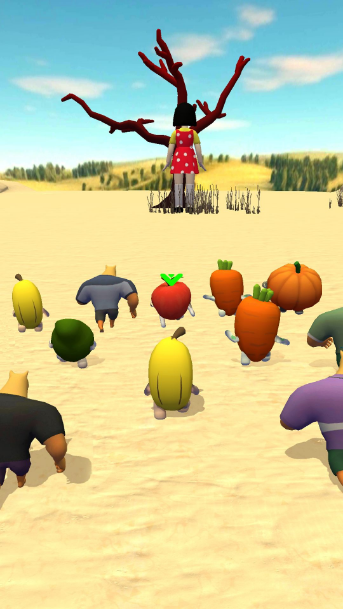Respond to the question below with a single word or phrase:
What type of devices can players use to navigate the game?

Android devices